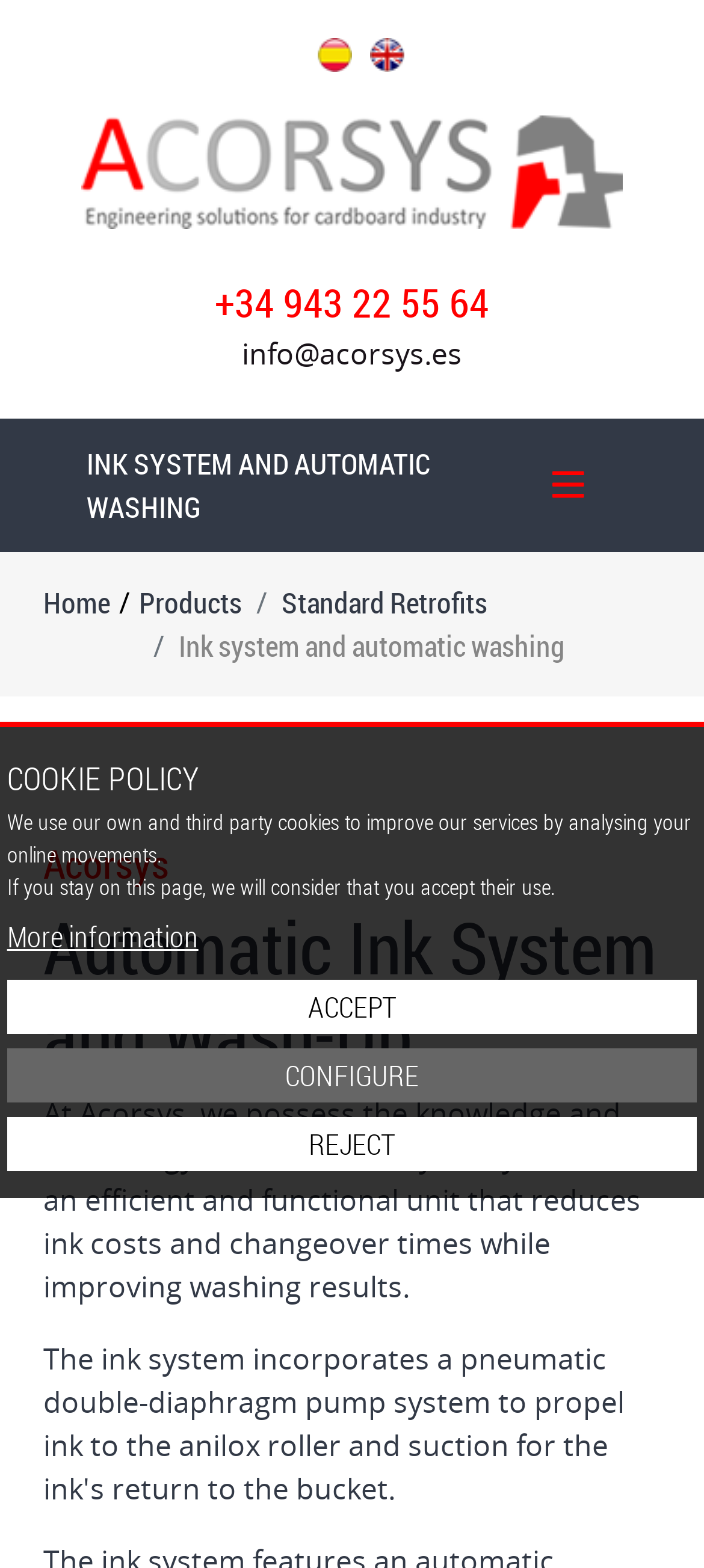Locate the bounding box coordinates of the element that should be clicked to fulfill the instruction: "Learn about Ink system and automatic washing".

[0.254, 0.4, 0.803, 0.425]